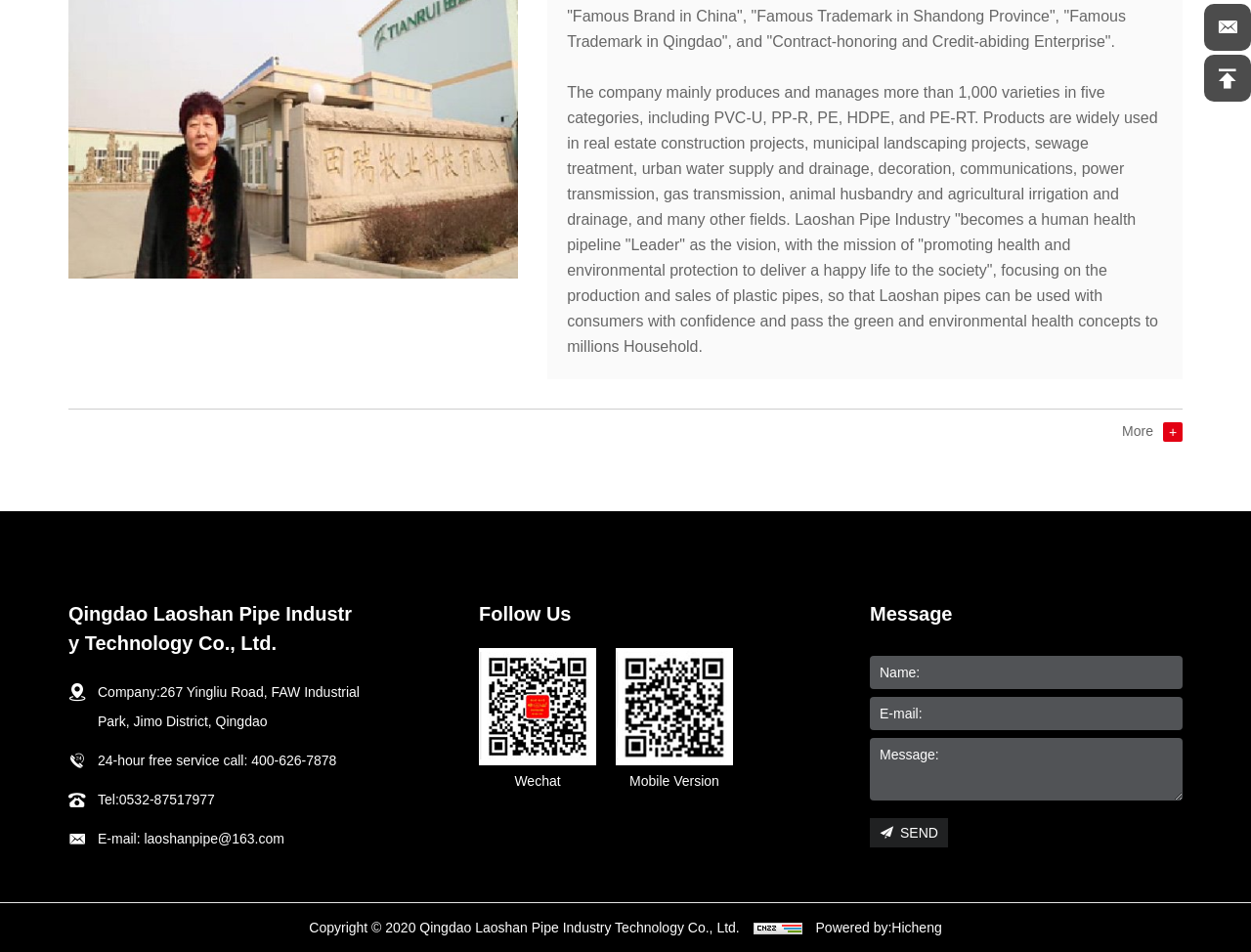Using the description: "400-626-7878", determine the UI element's bounding box coordinates. Ensure the coordinates are in the format of four float numbers between 0 and 1, i.e., [left, top, right, bottom].

[0.201, 0.791, 0.269, 0.807]